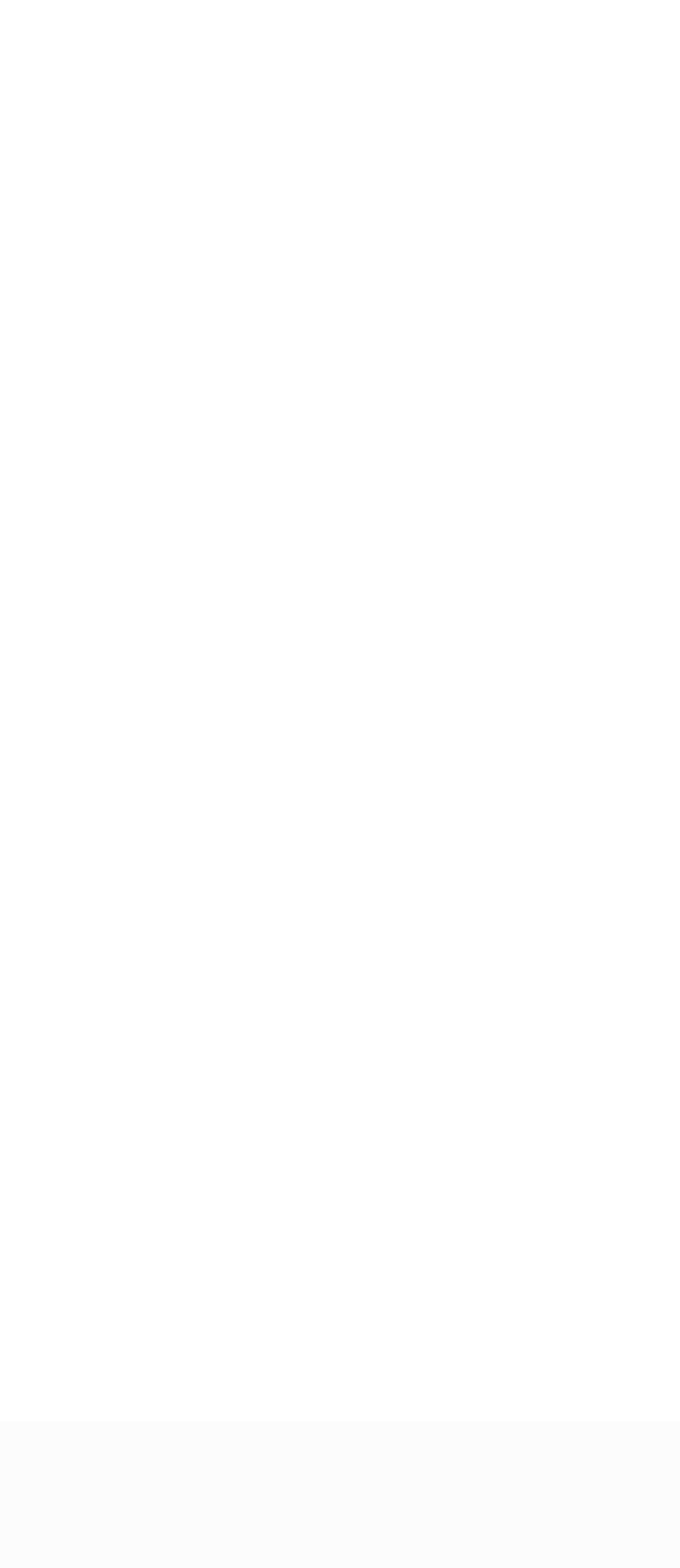What is the address of the funeral home?
Please respond to the question with a detailed and informative answer.

The address of the funeral home can be found in the middle section of the webpage, where the funeral home's contact information is listed. The address is '12 Ashmont Ave. Wagga Wagga NSW 2650', which is a link next to the static text 'A.'.